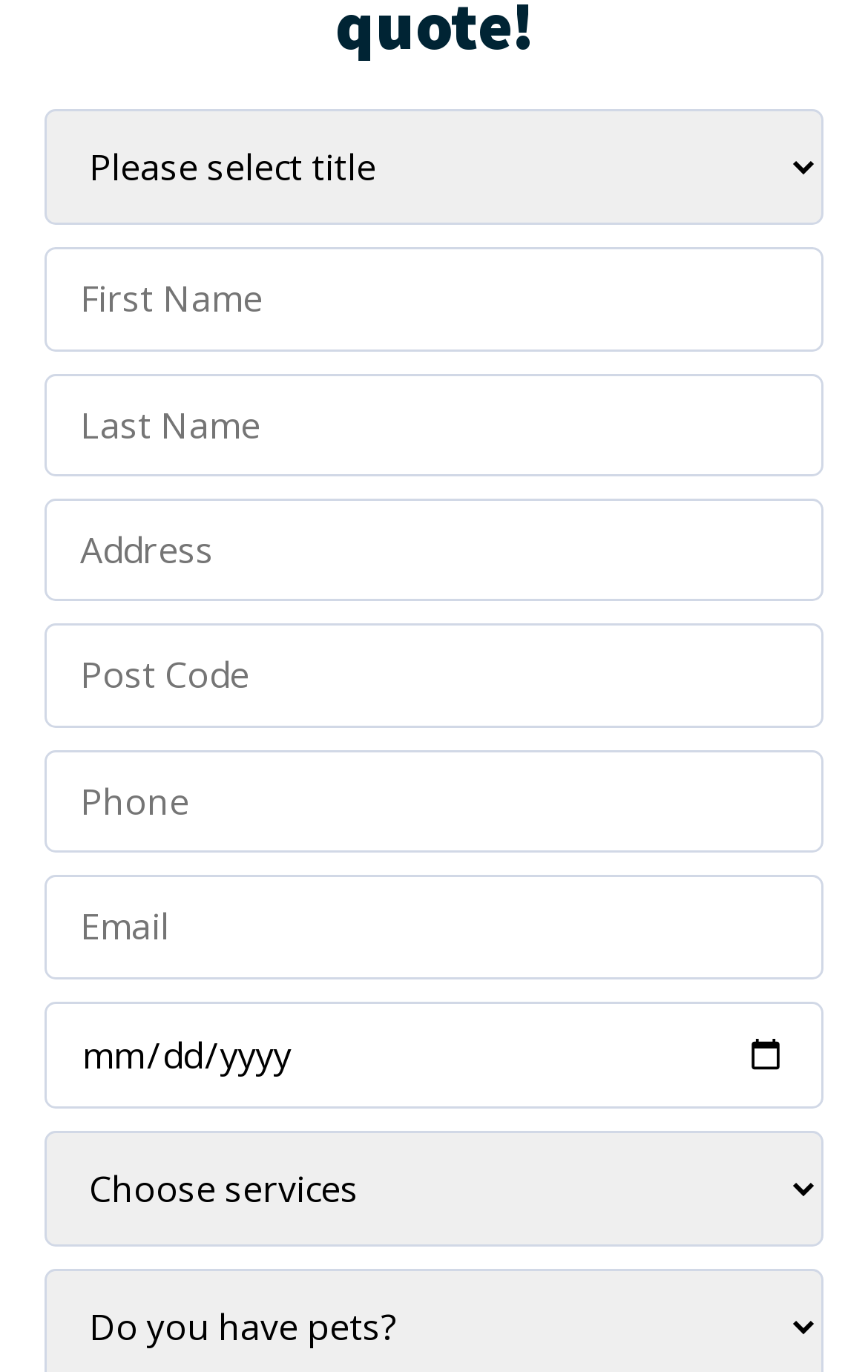Locate the bounding box coordinates of the clickable region to complete the following instruction: "enter a value."

[0.051, 0.18, 0.949, 0.256]